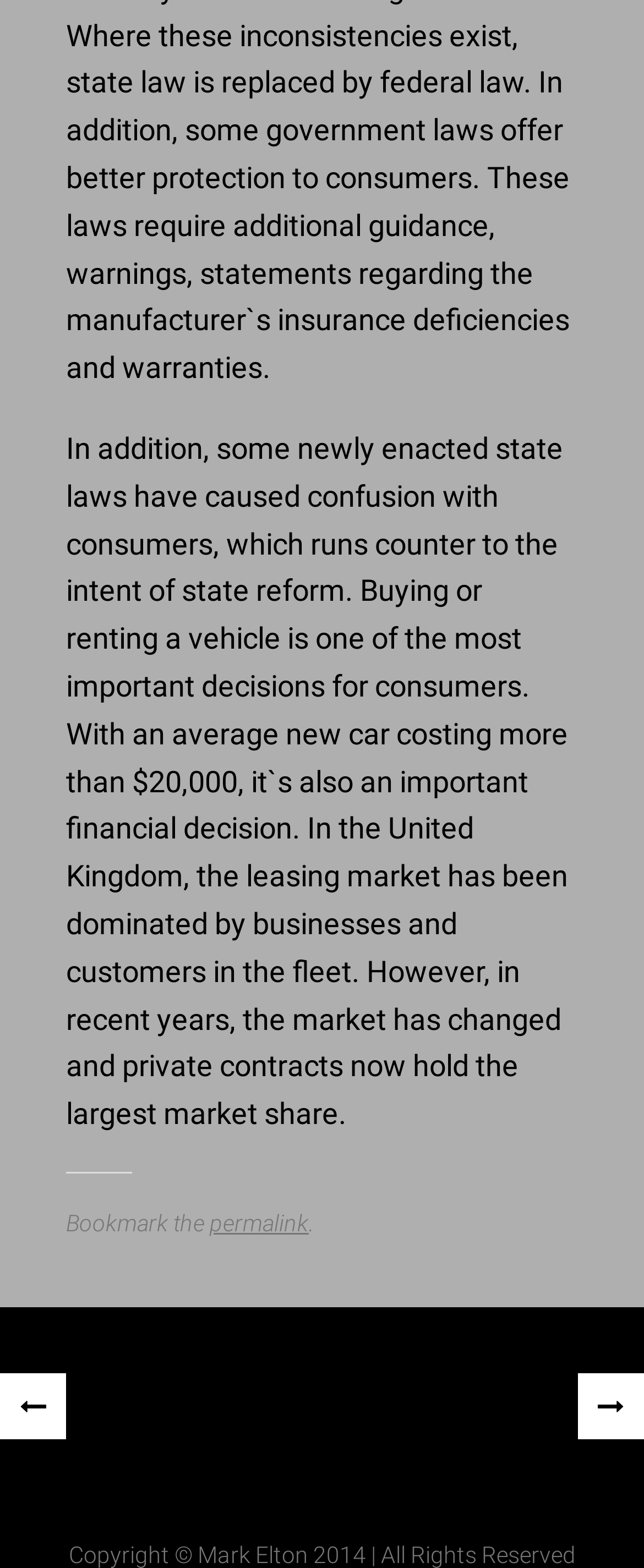Calculate the bounding box coordinates of the UI element given the description: "Next Post »".

[0.897, 0.876, 1.0, 0.918]